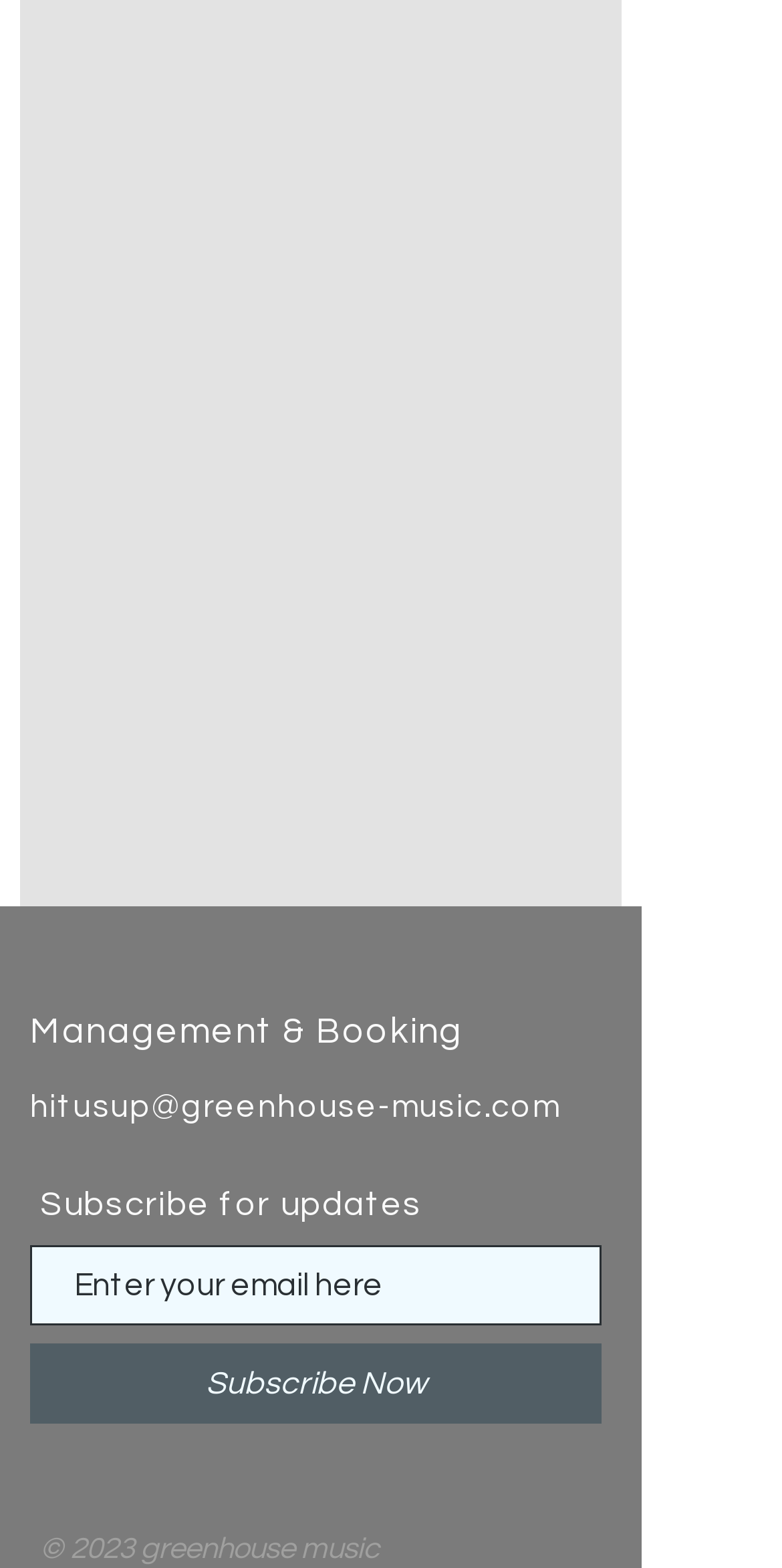Identify the bounding box coordinates for the UI element described as: "hitusup@greenhouse-music.com".

[0.038, 0.695, 0.716, 0.716]